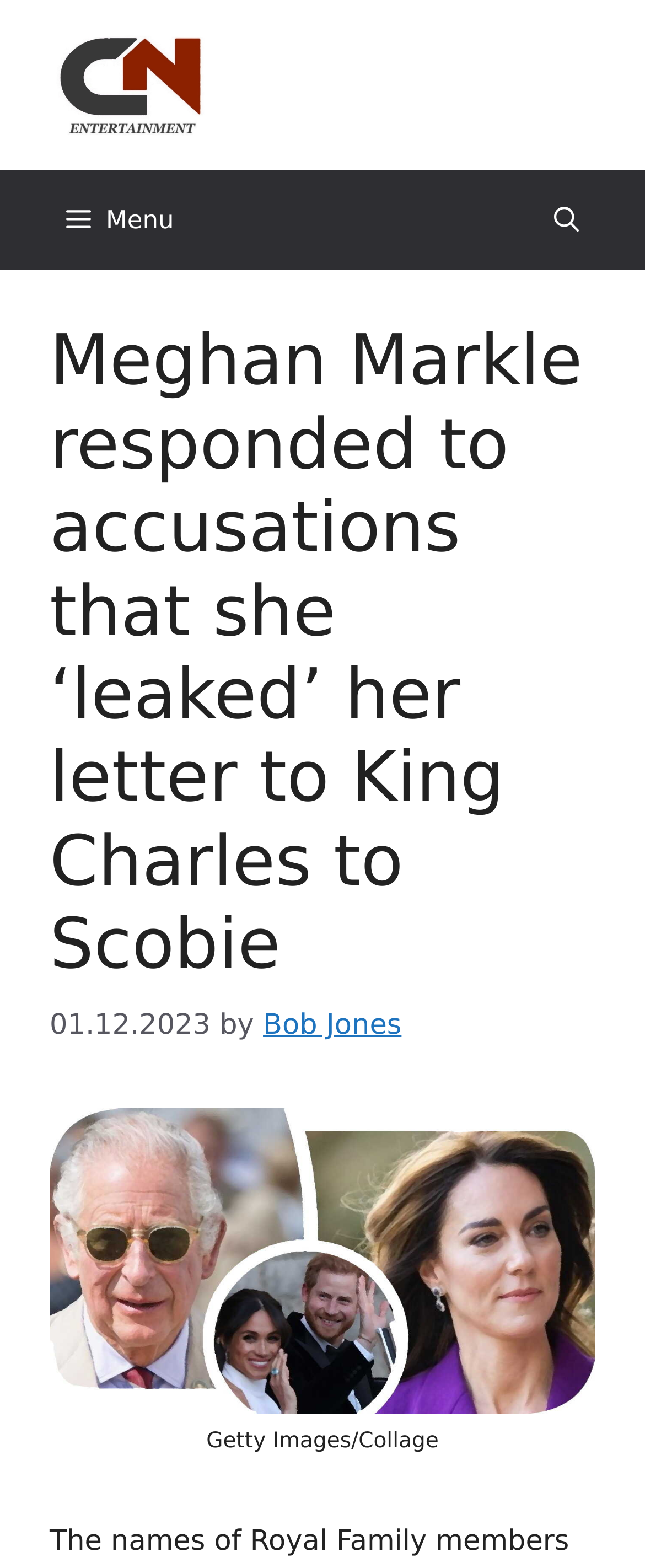What is the name of the person in the news article?
Based on the image, answer the question with a single word or brief phrase.

Meghan Markle